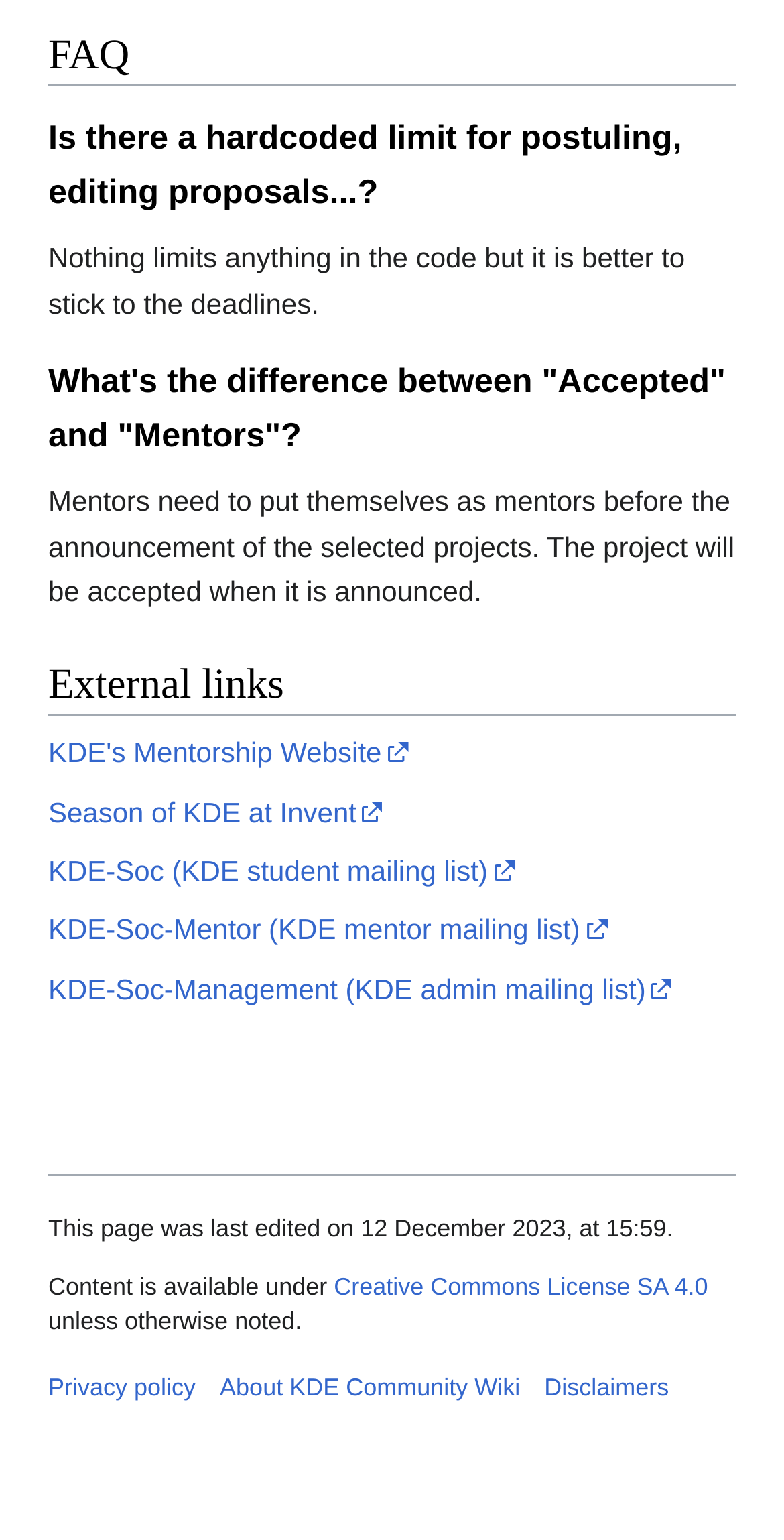Please give a short response to the question using one word or a phrase:
What is the last edited date of this page?

12 December 2023